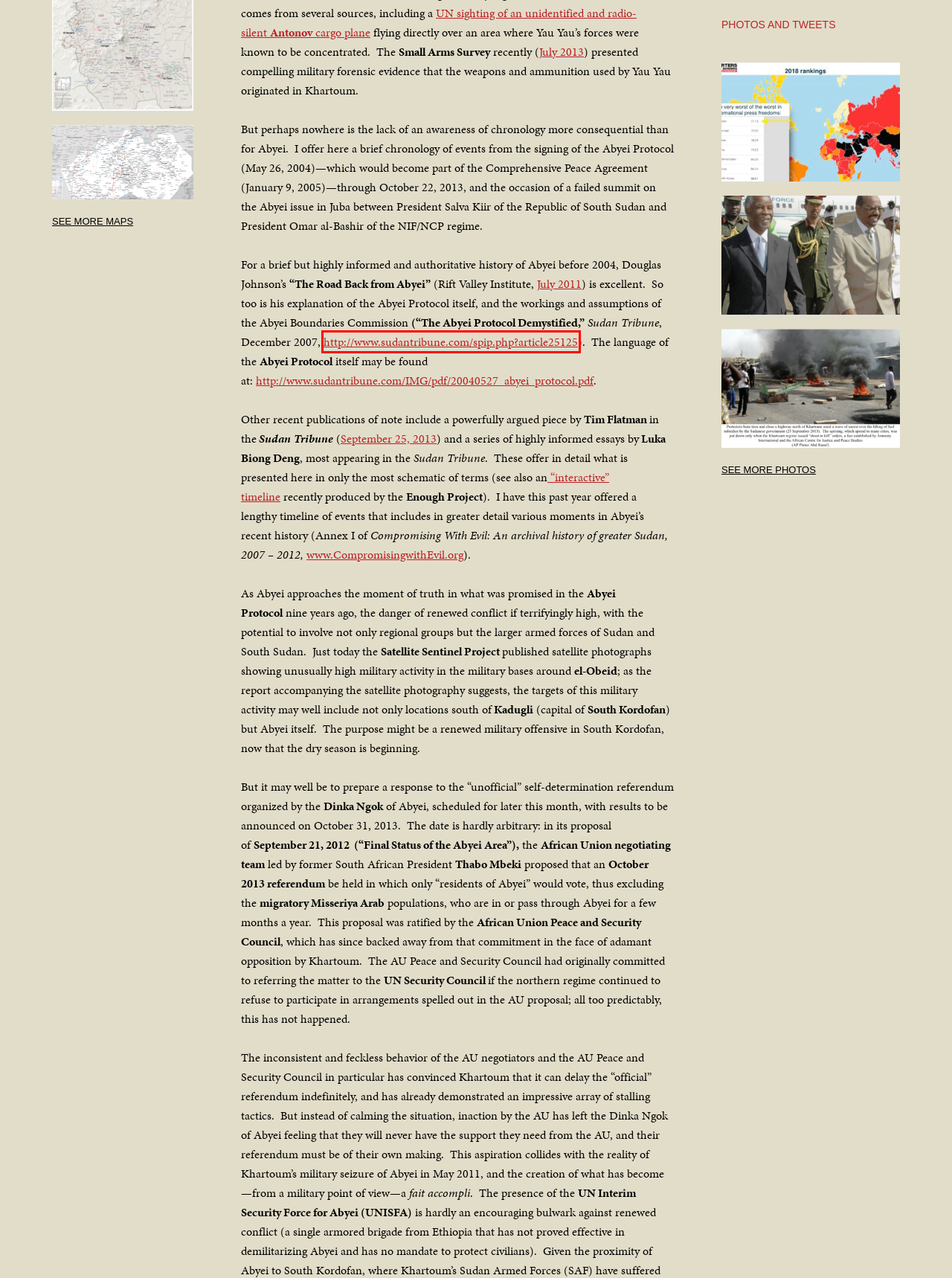Using the screenshot of a webpage with a red bounding box, pick the webpage description that most accurately represents the new webpage after the element inside the red box is clicked. Here are the candidates:
A. Photos and Tweets
B. Log In ‹ Sudan Research, Analysis, and Advocacy — WordPress
C. Sudan Publications, Testimony, and Academic Presentations
D. SPLM appeals for a national HIV/AIDS awareness campaign - Sudan Tribune
E. Archive
F. Compromising with Evil: An Archival History of Greater Sudan, 2007-2012 - by Eric Reeves
G. Abyei Aflame: An Update From the Field (Strategy Paper) - The Enough Project
H. WFP in need of $20 million to assist 60,000 people in Jonglei - Sudan Tribune

D